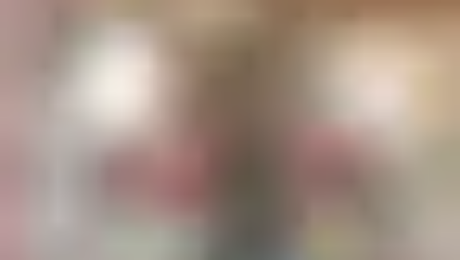What is the focus of the service?
Using the information from the image, answer the question thoroughly.

The overall atmosphere implies professionalism and efficiency, likely aimed at providing prompt and effective service to clients experiencing water damage challenges, which suggests that the focus of the service is on restoring and rehabilitating affected areas.